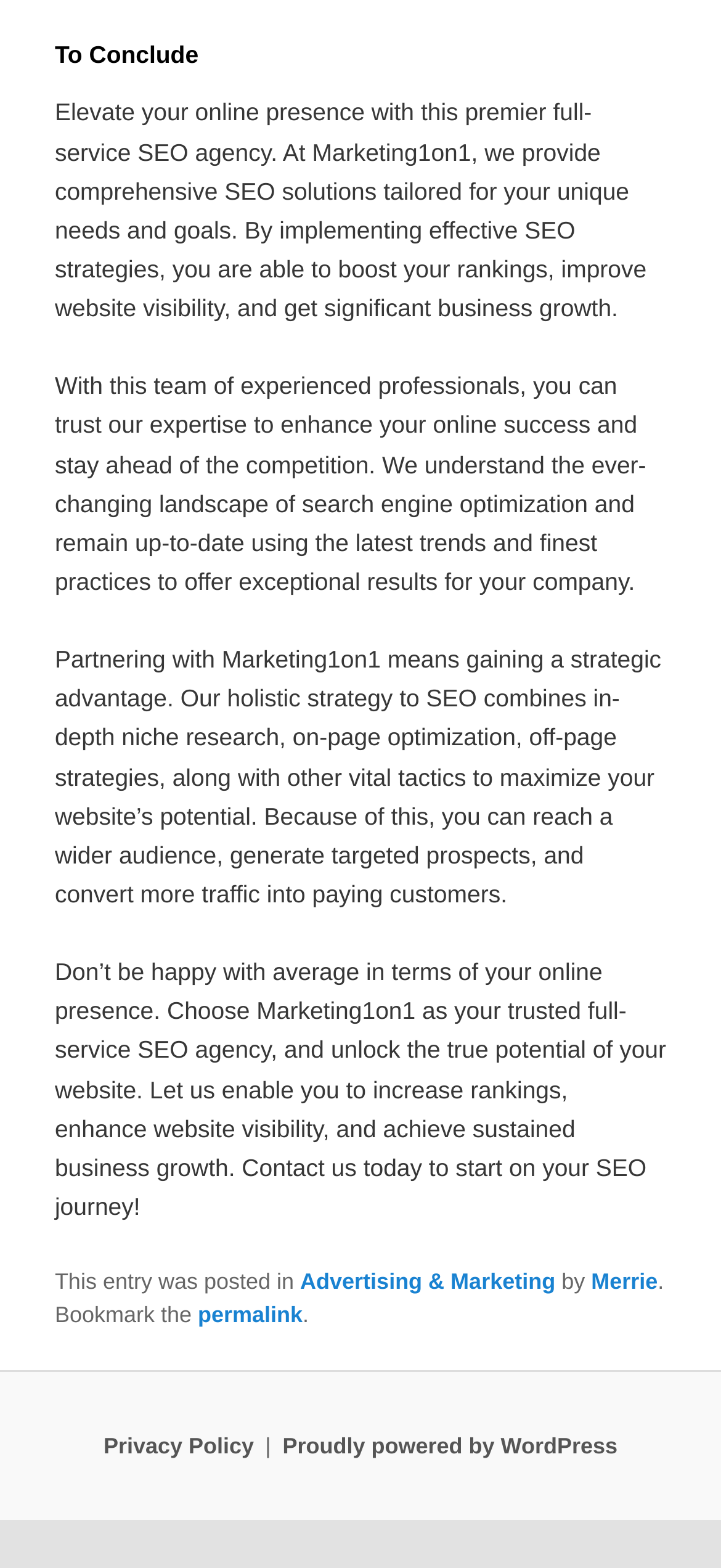Determine the bounding box coordinates of the UI element described by: "Advertising & Marketing".

[0.416, 0.809, 0.77, 0.826]